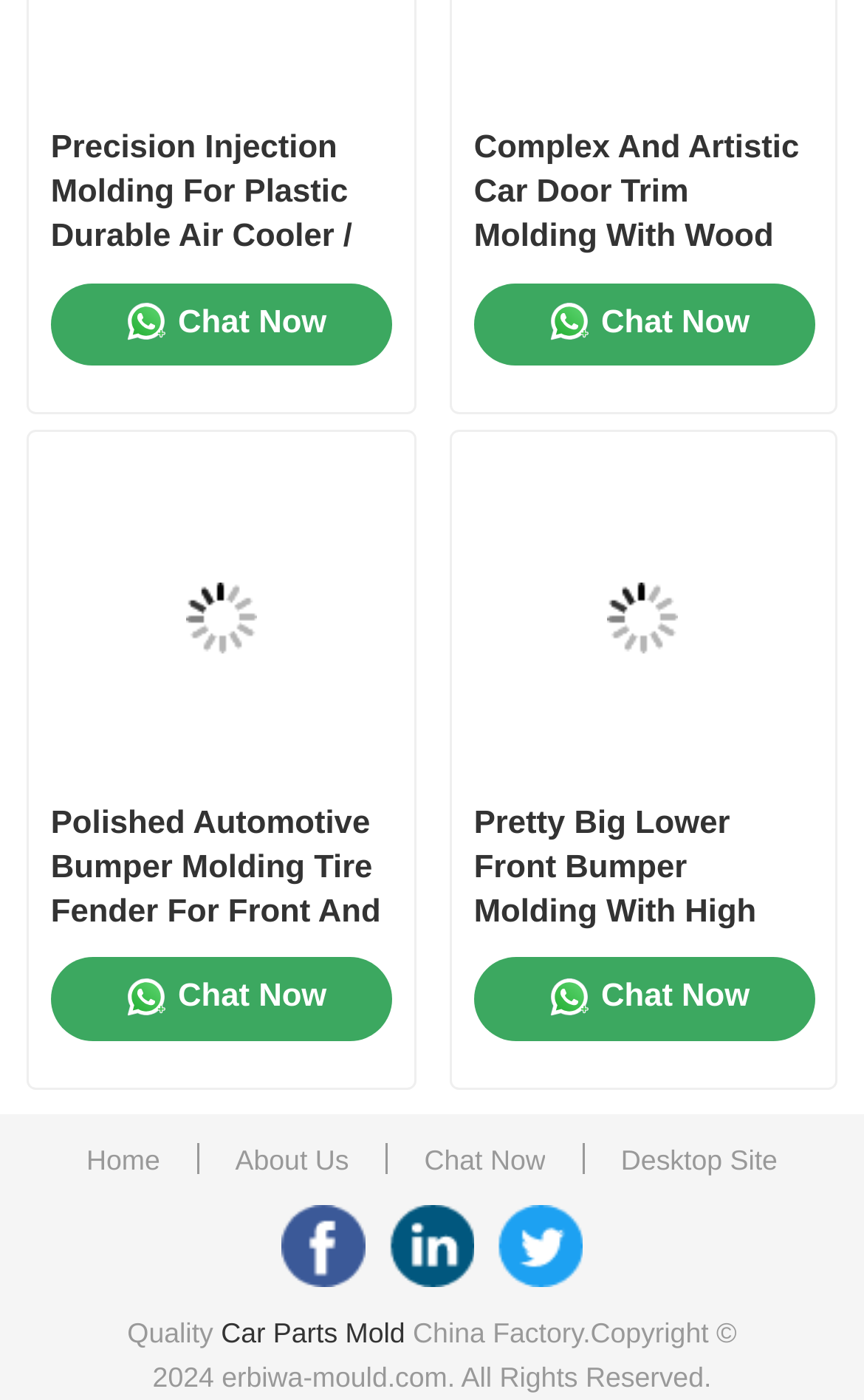Using the description "Home", locate and provide the bounding box of the UI element.

[0.08, 0.118, 0.92, 0.205]